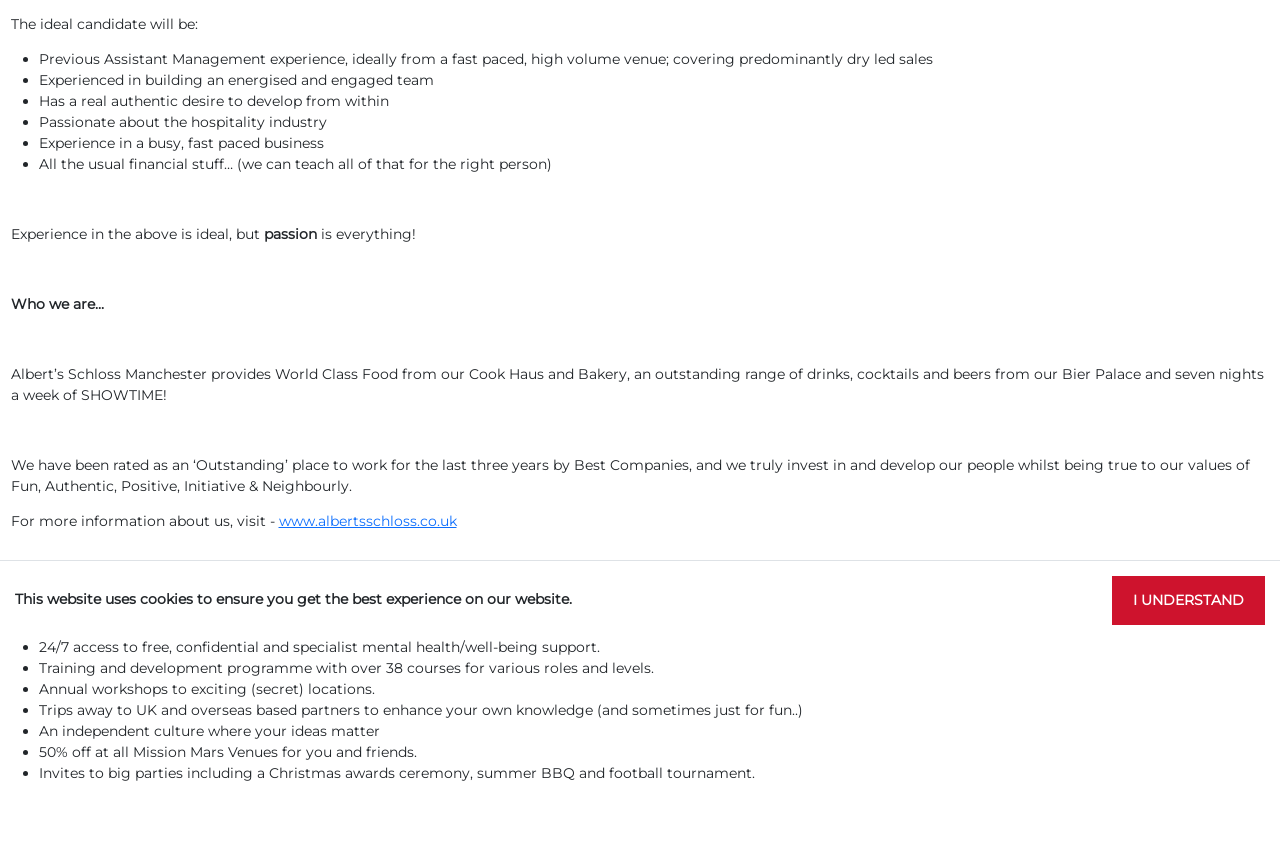Please determine the bounding box coordinates for the element with the description: "www.albertsschloss.co.uk".

[0.218, 0.605, 0.357, 0.626]